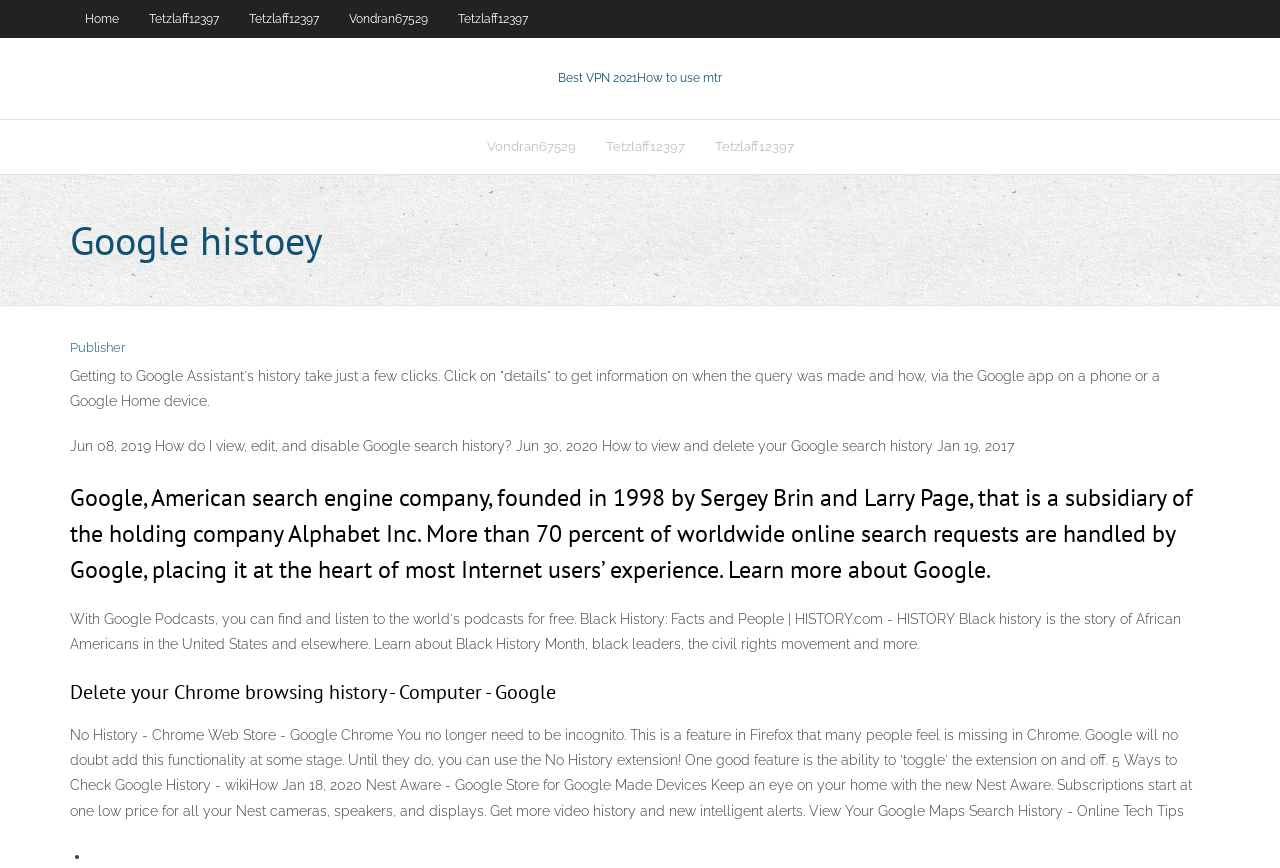Determine the bounding box coordinates of the clickable element necessary to fulfill the instruction: "Delete Chrome browsing history". Provide the coordinates as four float numbers within the 0 to 1 range, i.e., [left, top, right, bottom].

[0.055, 0.78, 0.945, 0.815]